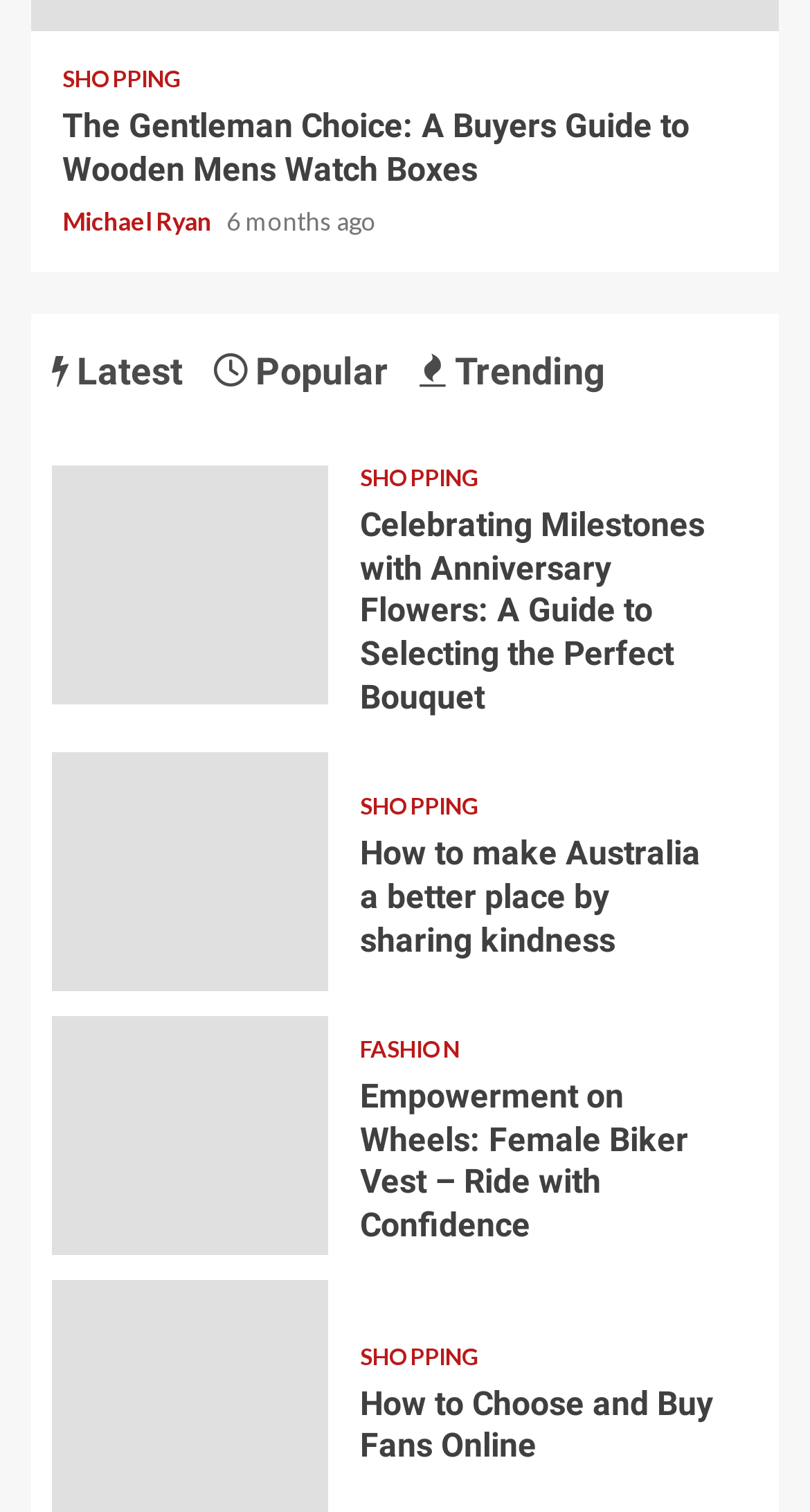From the element description: "Shopping", extract the bounding box coordinates of the UI element. The coordinates should be expressed as four float numbers between 0 and 1, in the order [left, top, right, bottom].

[0.077, 0.045, 0.226, 0.06]